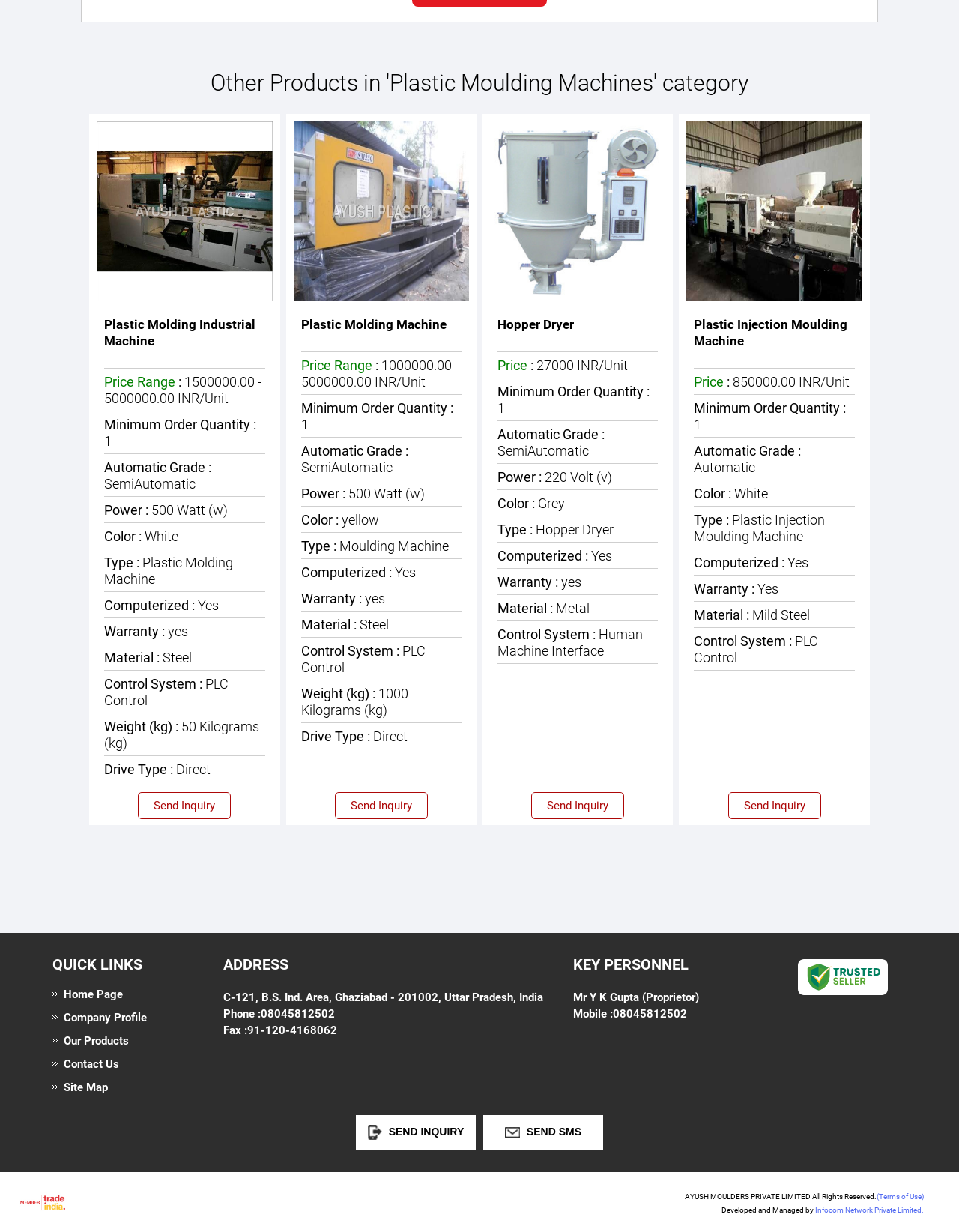Can you identify the bounding box coordinates of the clickable region needed to carry out this instruction: 'Click on 'Plastic Molding Industrial Machine''? The coordinates should be four float numbers within the range of 0 to 1, stated as [left, top, right, bottom].

[0.101, 0.098, 0.284, 0.244]